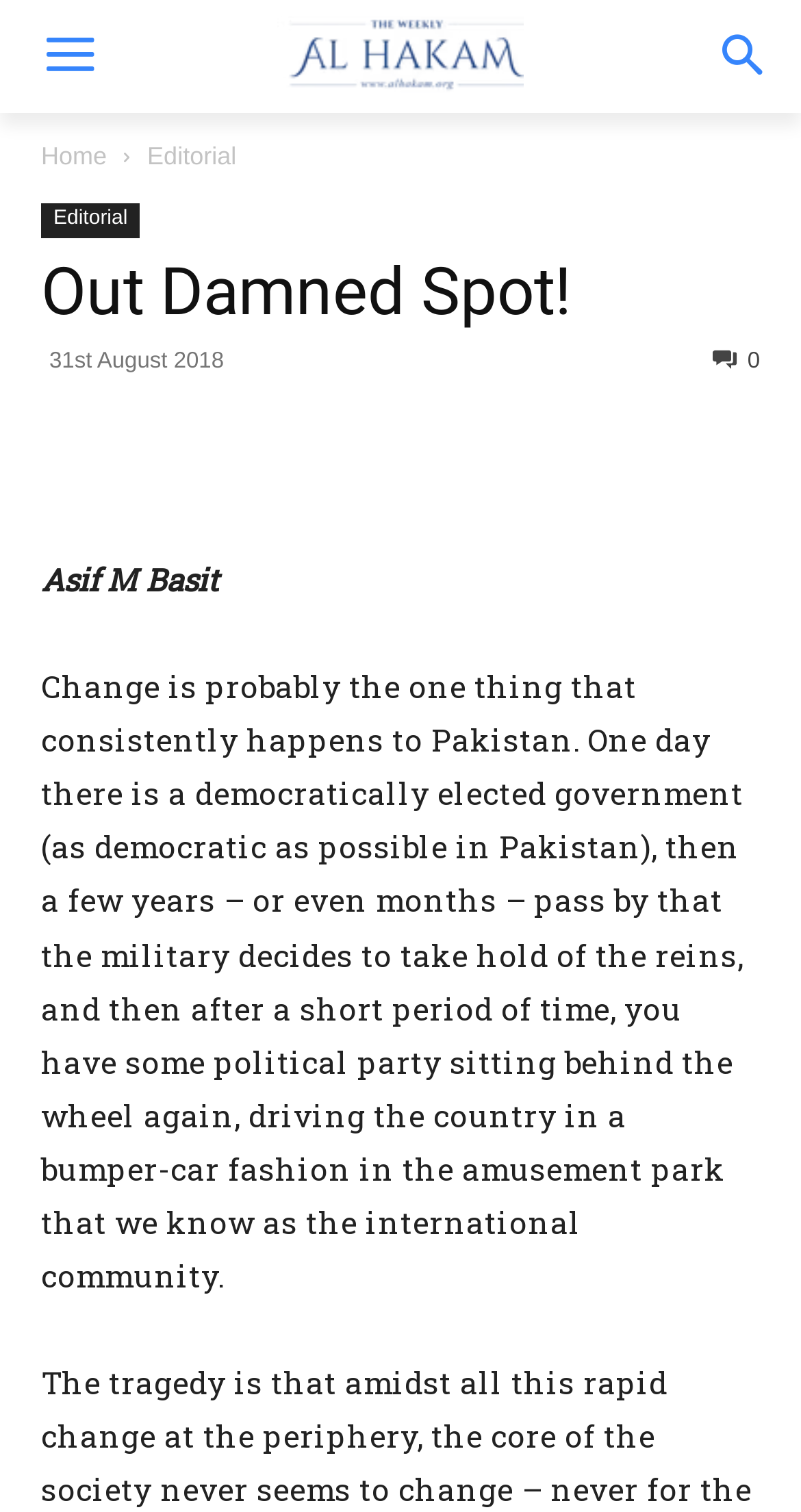Provide a thorough description of the webpage you see.

The webpage appears to be an article or editorial page from a publication called "Al Hakam". At the top left corner, there is a logo of Al Hakam, which is an image linked to the homepage. Below the logo, there are two links, "Home" and "Editorial", which are positioned side by side. 

The main content of the page is an editorial article titled "Out Damned Spot!", which is a heading that spans almost the entire width of the page. Below the title, there is a timestamp indicating that the article was published on 31st August 2018. 

To the right of the timestamp, there is a social media sharing section with five links, each represented by an icon. Below the title and timestamp, there is a brief author description, "Asif M Basit". 

The main article content is a lengthy paragraph that discusses the rapid changes occurring in Pakistan, specifically in its government and politics. The text is quite dense and occupies most of the page's content area.